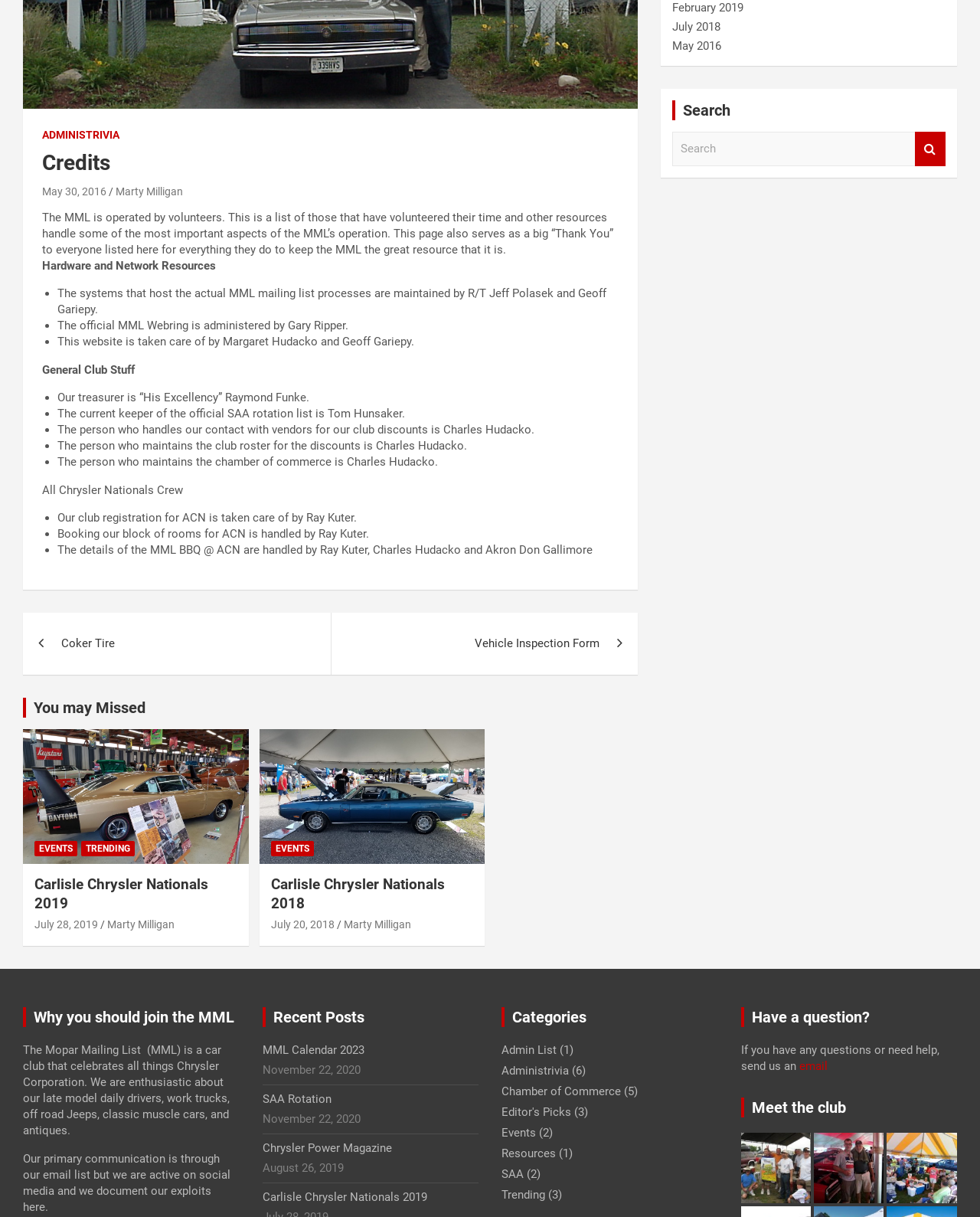For the given element description Admin List, determine the bounding box coordinates of the UI element. The coordinates should follow the format (top-left x, top-left y, bottom-right x, bottom-right y) and be within the range of 0 to 1.

[0.512, 0.857, 0.568, 0.869]